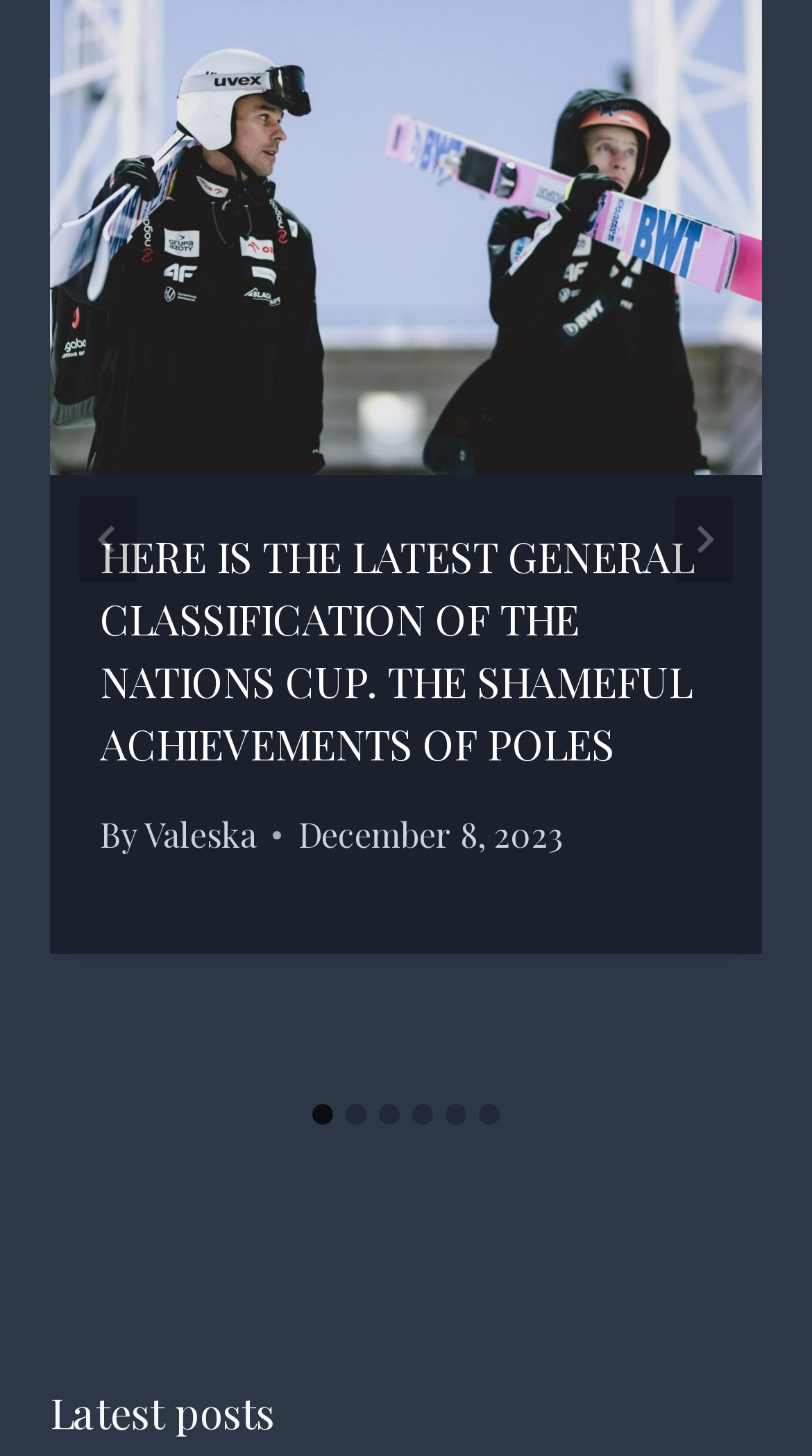Please provide a brief answer to the question using only one word or phrase: 
How many slides are there in total?

6